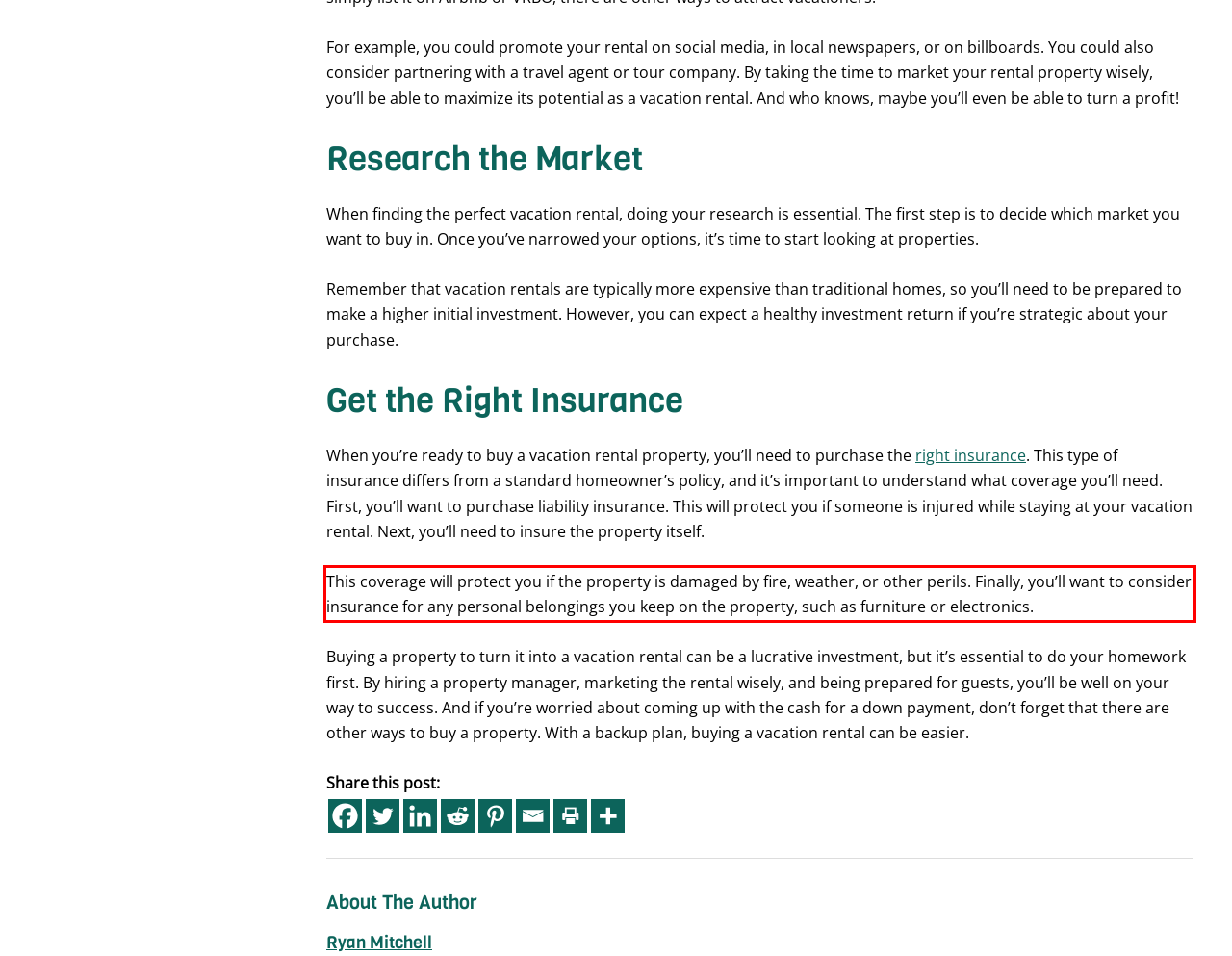There is a UI element on the webpage screenshot marked by a red bounding box. Extract and generate the text content from within this red box.

This coverage will protect you if the property is damaged by fire, weather, or other perils. Finally, you’ll want to consider insurance for any personal belongings you keep on the property, such as furniture or electronics.